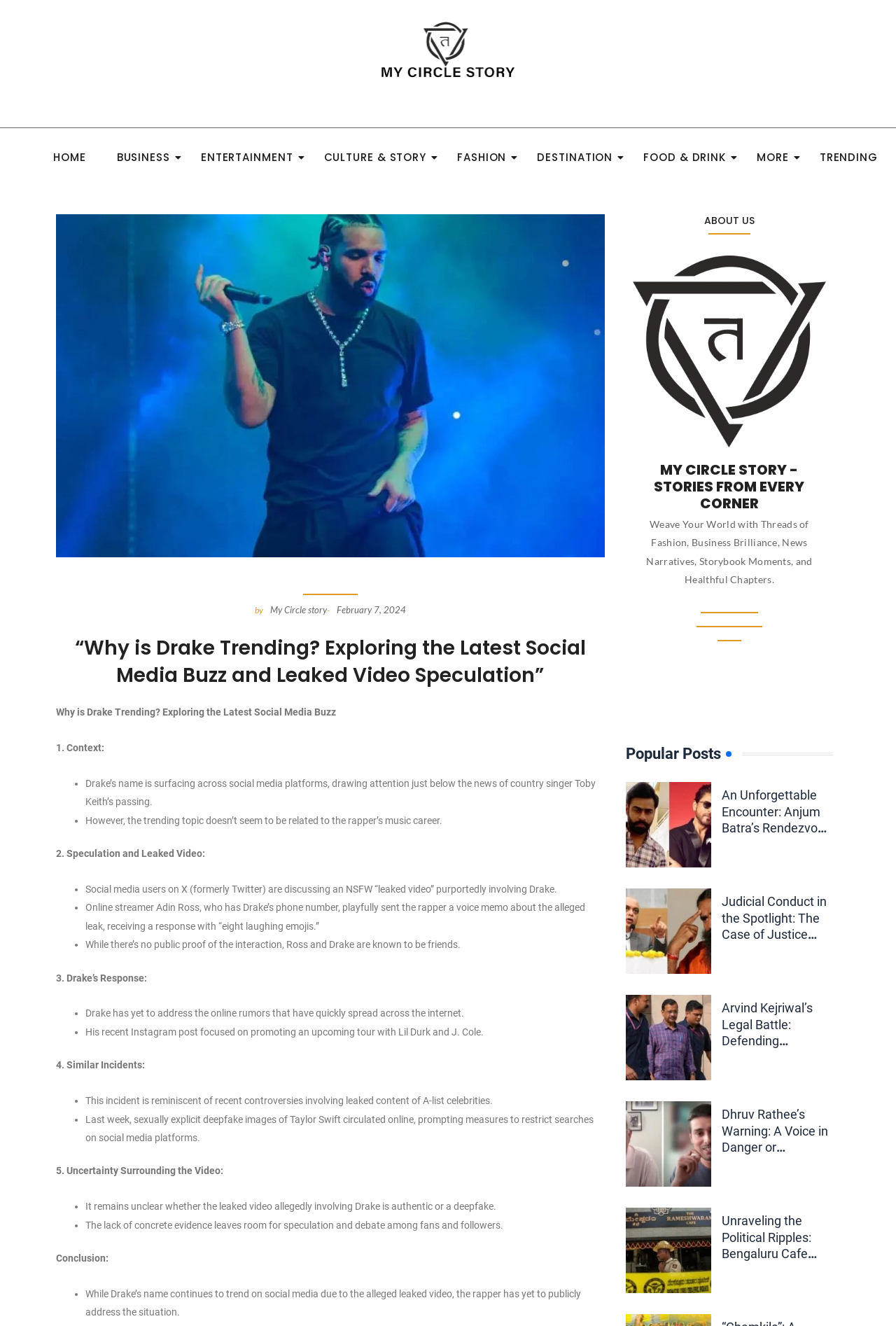Specify the bounding box coordinates of the element's region that should be clicked to achieve the following instruction: "Click the 'Commercial skip hire' link". The bounding box coordinates consist of four float numbers between 0 and 1, in the format [left, top, right, bottom].

None